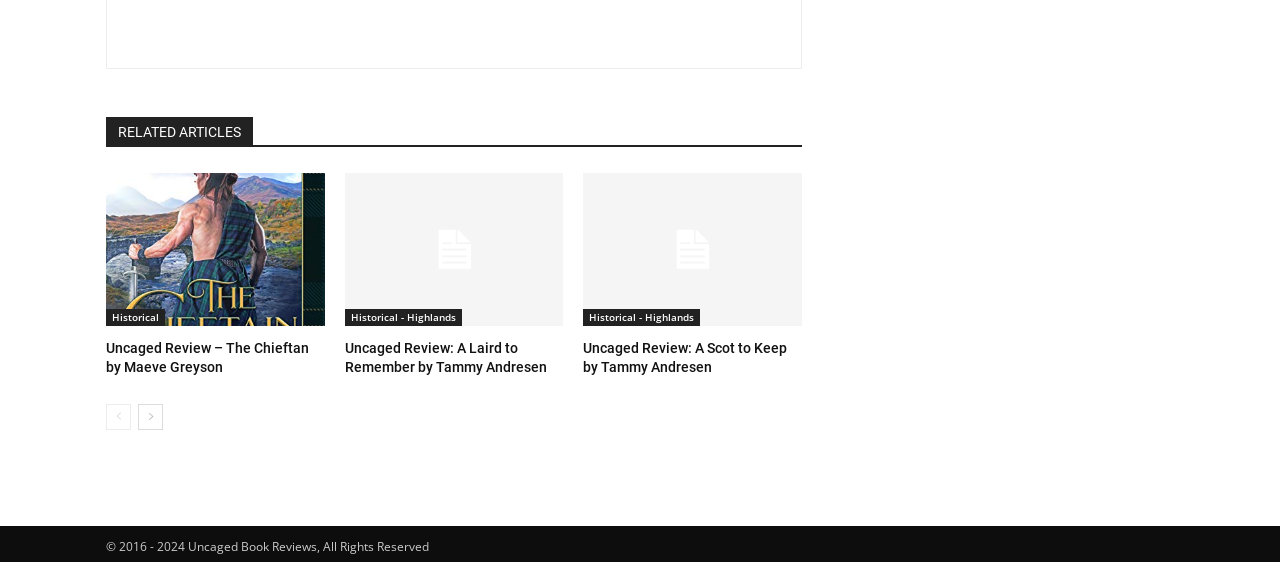What is the copyright year range of the website?
Please respond to the question thoroughly and include all relevant details.

The copyright year range of the website is from 2016 to 2024 because the StaticText at the bottom of the page says '© 2016 - 2024 Uncaged Book Reviews, All Rights Reserved'.